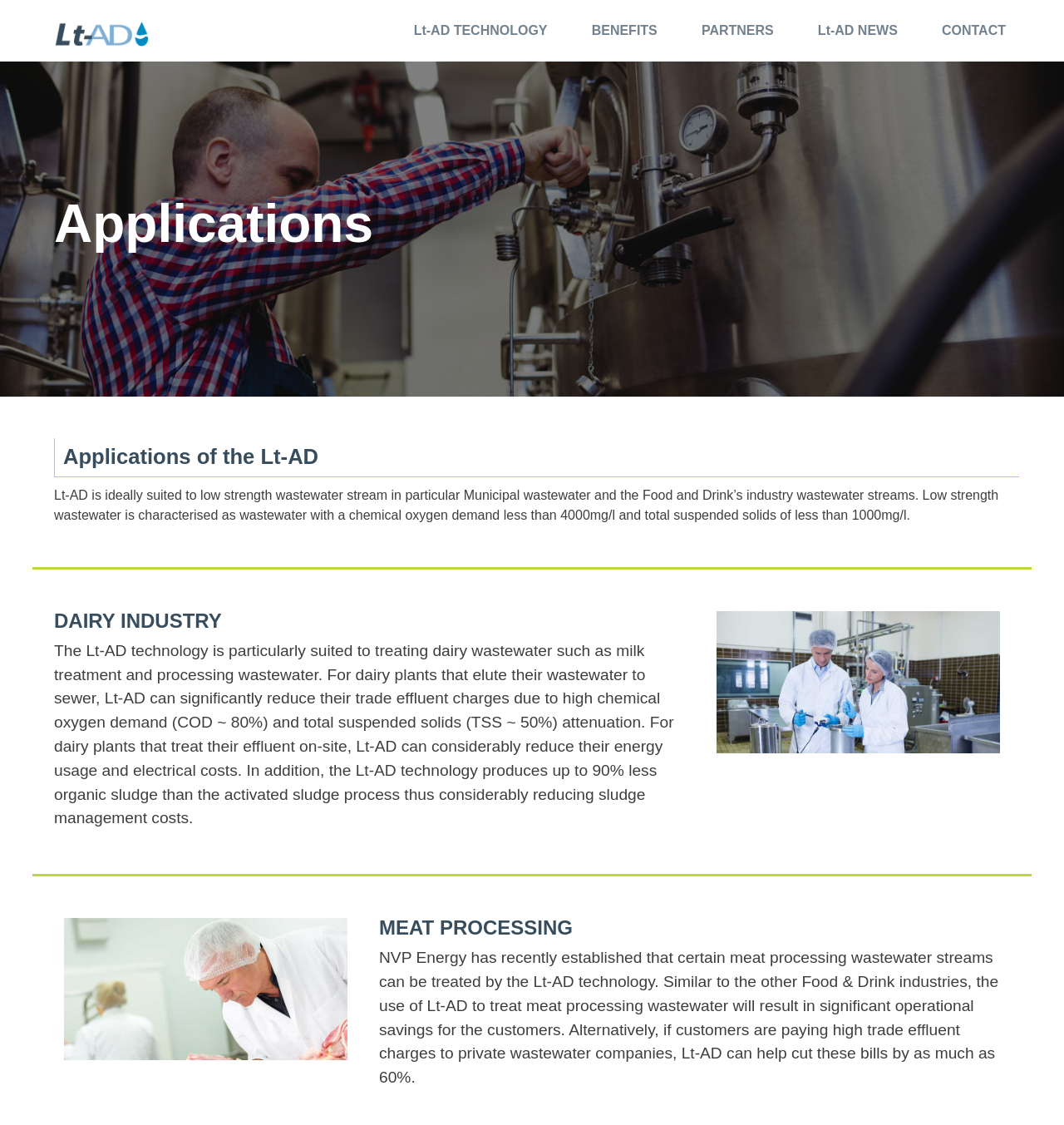Please use the details from the image to answer the following question comprehensively:
What percentage of organic sludge does Lt-AD produce compared to the activated sludge process?

According to the webpage, the Lt-AD technology produces up to 90% less organic sludge than the activated sludge process thus considerably reducing sludge management costs.